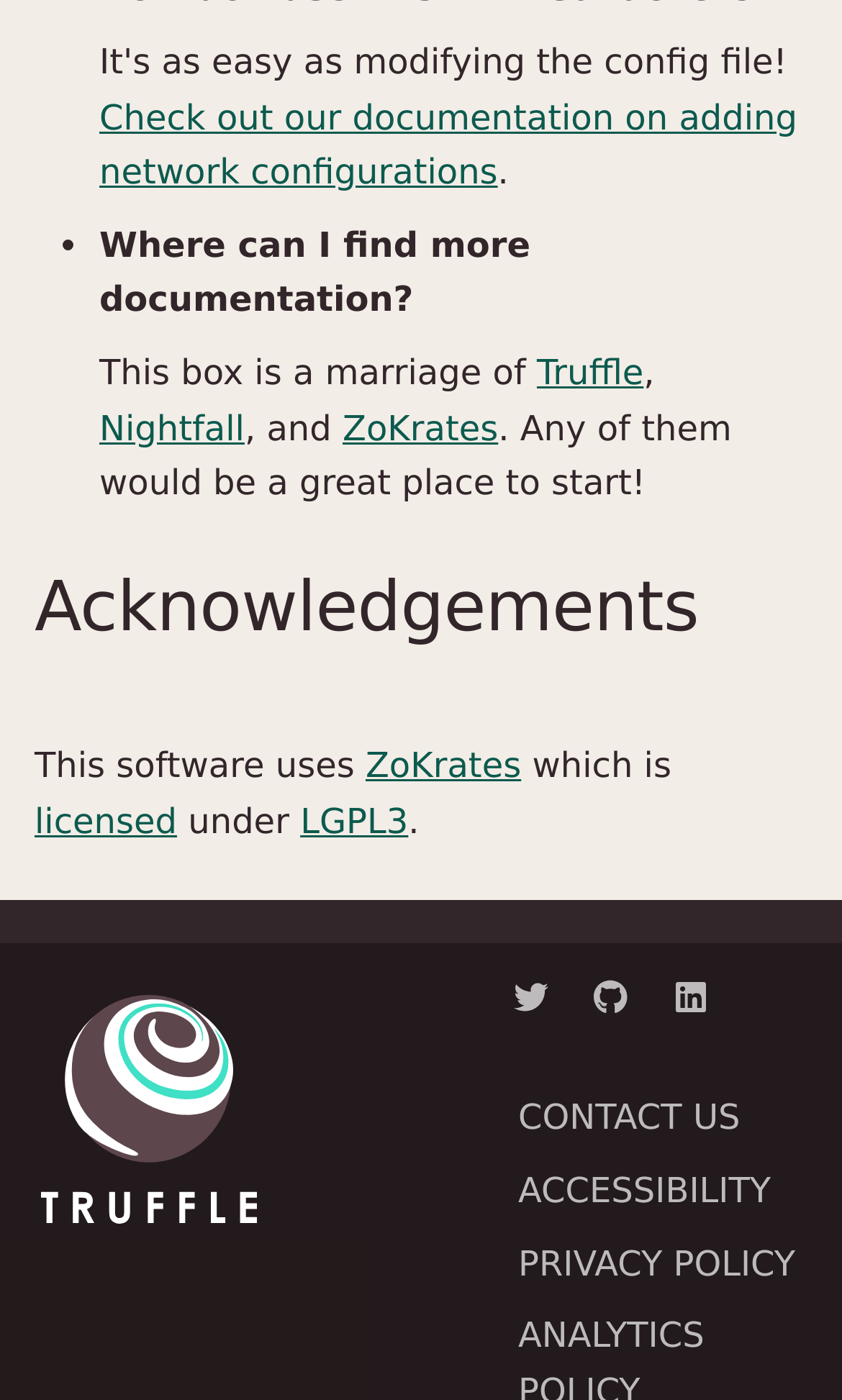How many social media links are provided for Truffle?
Using the image, elaborate on the answer with as much detail as possible.

I counted the number of link elements with descriptions containing 'Truffle' and found three links: 'Truffle Twitter', 'Truffle Github', and 'Truffle LinkedIn', which indicates that there are three social media links provided for Truffle.